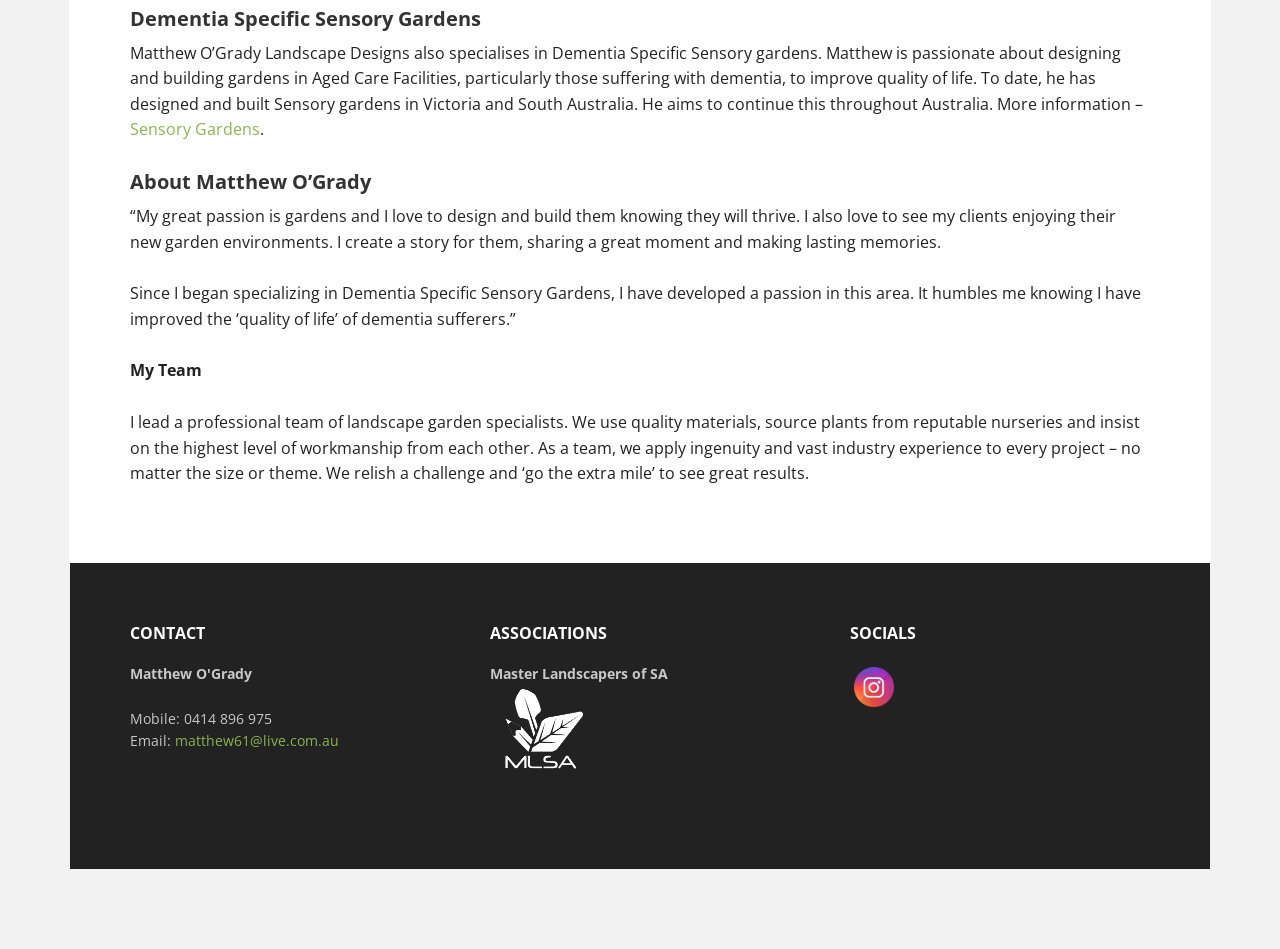What is the name of the association Matthew O'Grady is affiliated with?
Refer to the image and provide a one-word or short phrase answer.

Master Landscapers of SA